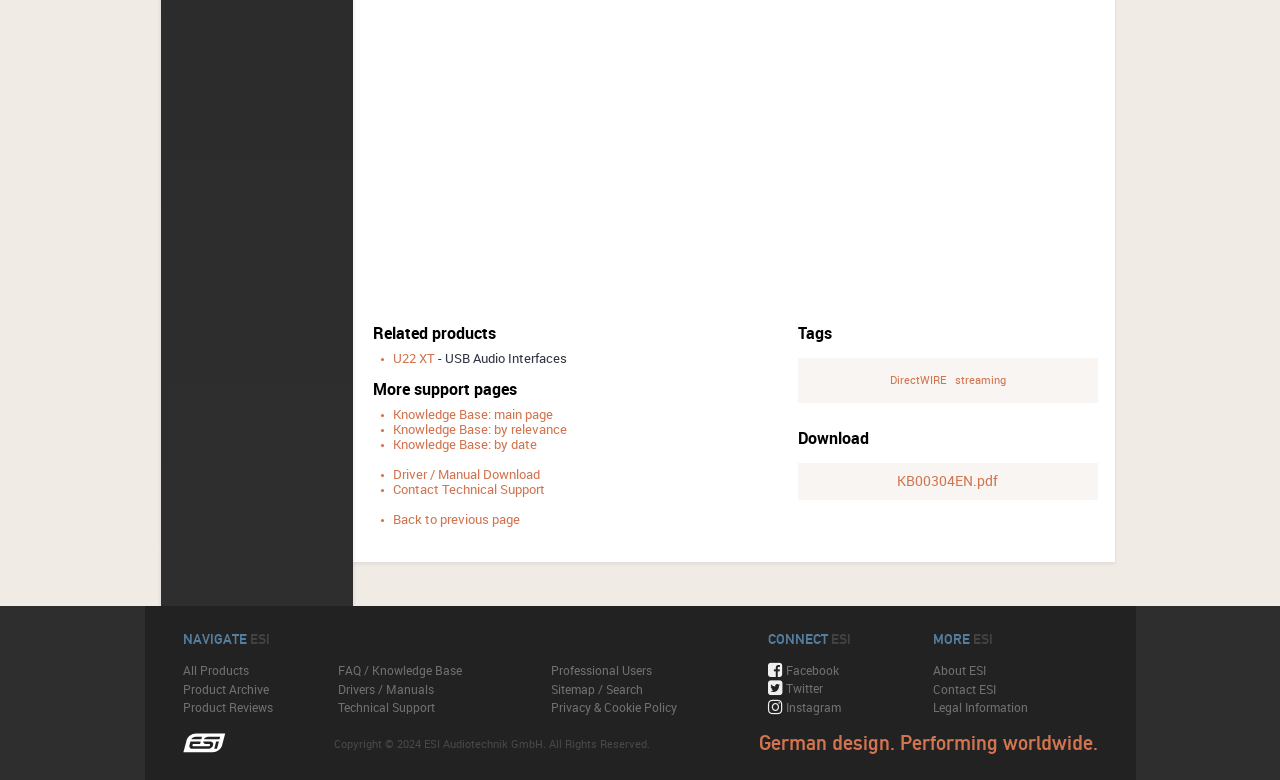Determine the bounding box coordinates of the element that should be clicked to execute the following command: "Navigate to 'All Products'".

[0.143, 0.849, 0.194, 0.869]